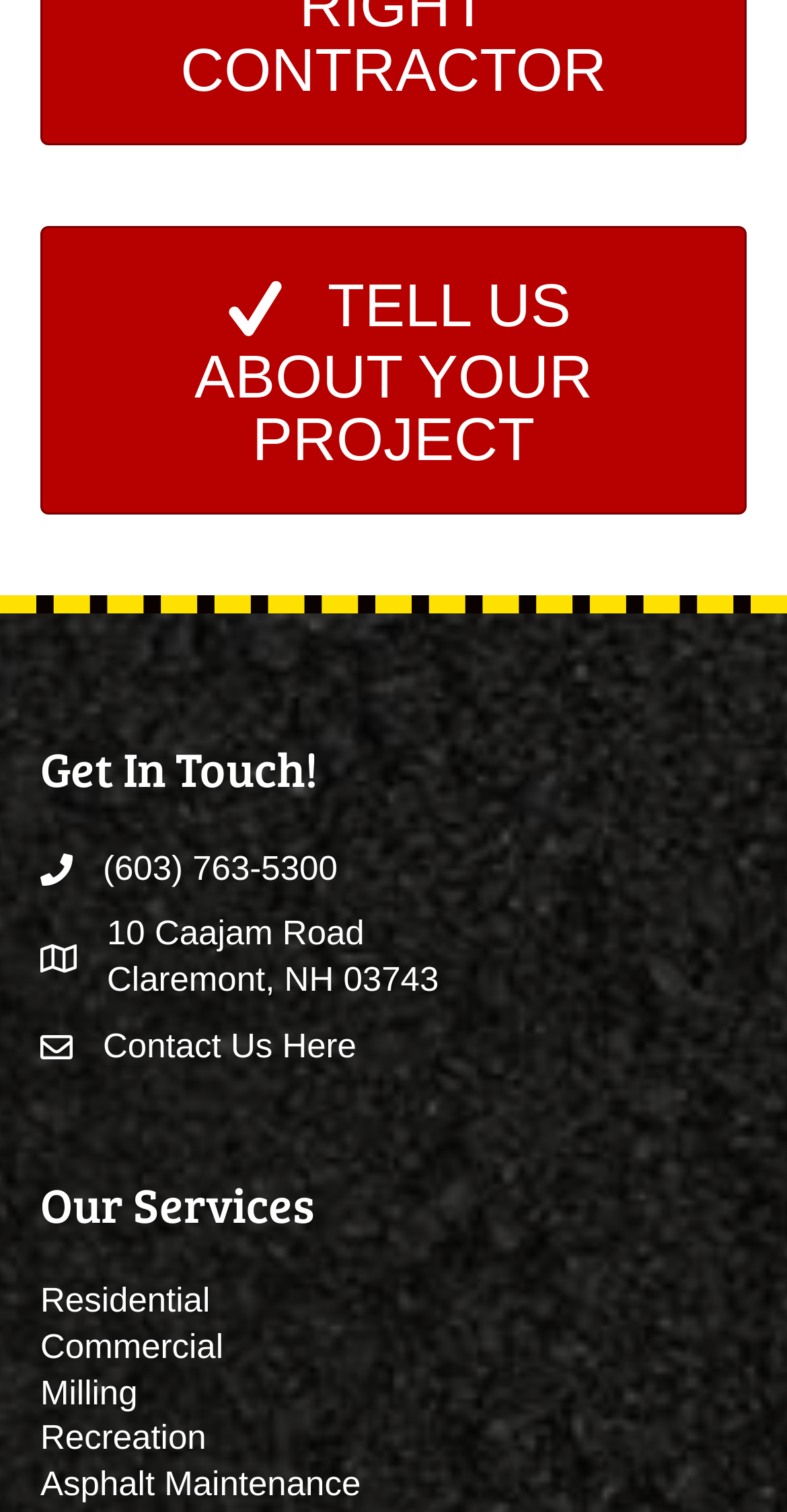Refer to the screenshot and give an in-depth answer to this question: What is the address to get in touch?

The address can be found in the 'Get In Touch!' section, which is a heading element. Below this heading, there is a link element with the address '10 Caajam Road Claremont, NH 03743'.